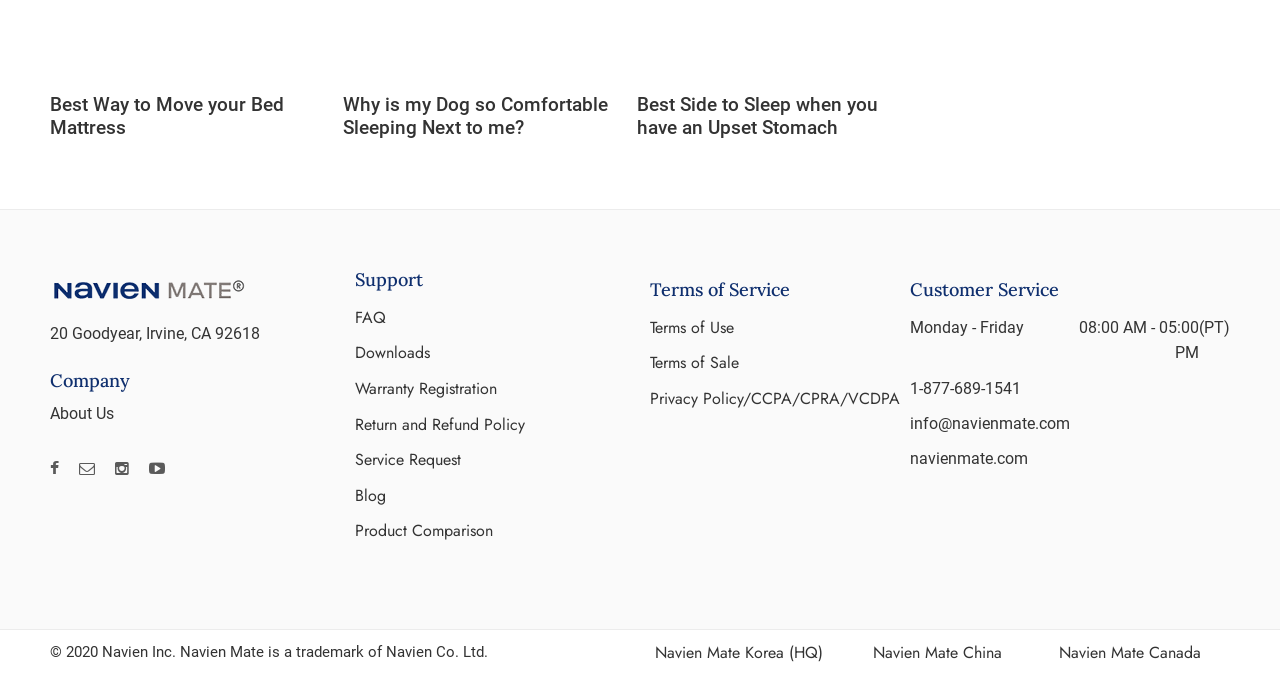Give a one-word or one-phrase response to the question: 
What are the office hours of the company?

Monday - Friday, 08:00 AM - 05:00 PM